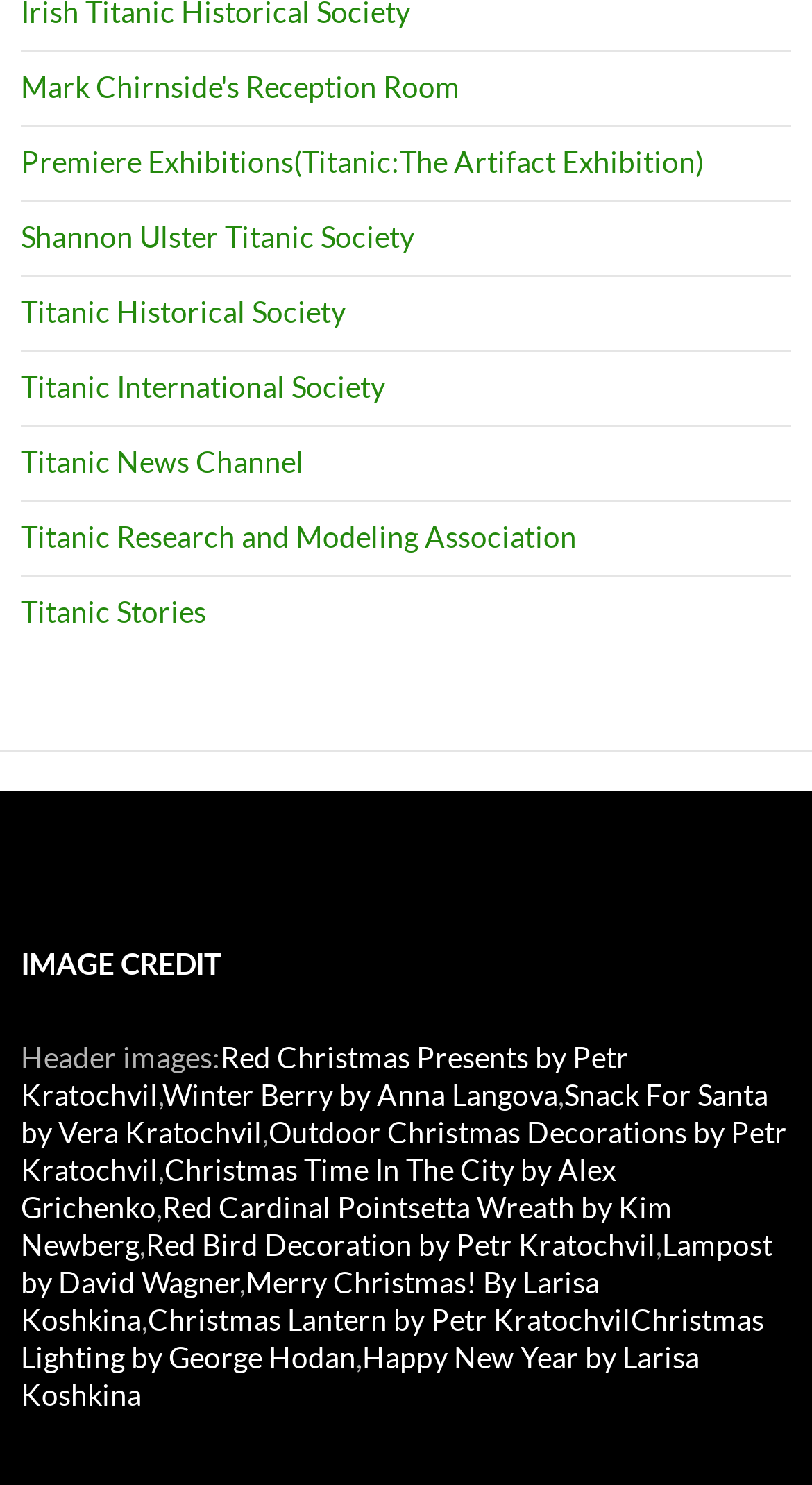Please locate the bounding box coordinates for the element that should be clicked to achieve the following instruction: "Explore Premiere Exhibitions". Ensure the coordinates are given as four float numbers between 0 and 1, i.e., [left, top, right, bottom].

[0.026, 0.097, 0.867, 0.121]